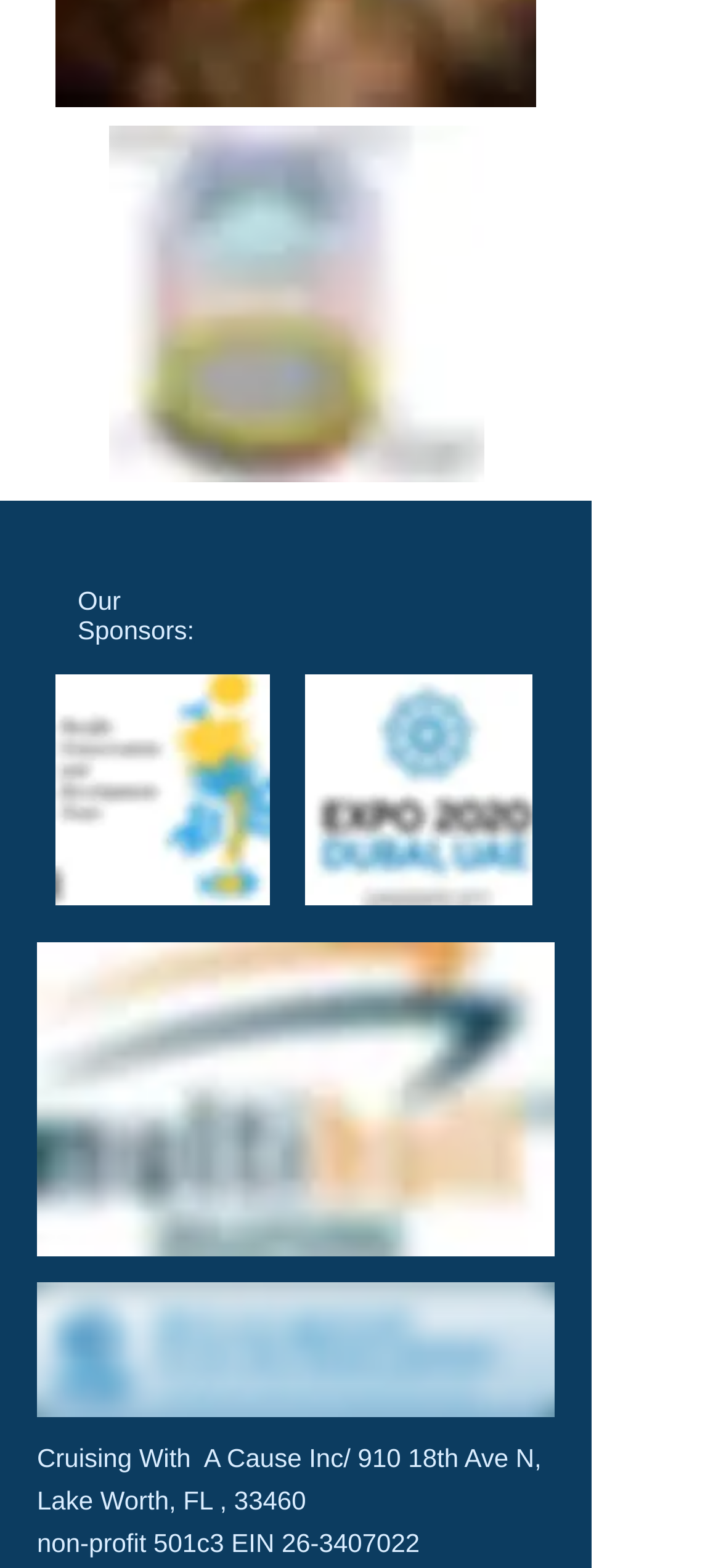What is the image file name on the webpage?
Based on the screenshot, provide a one-word or short-phrase response.

Untitled.jpg